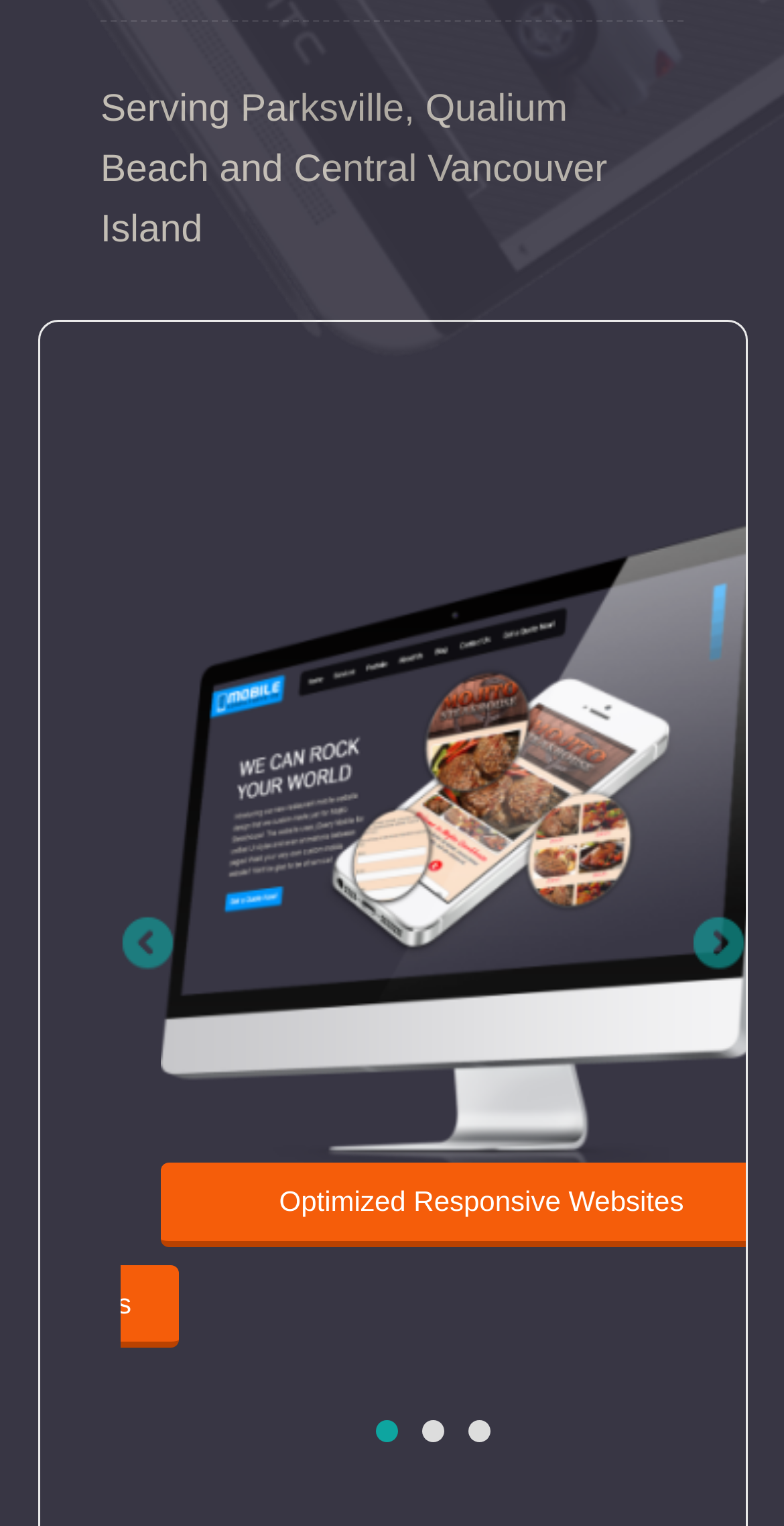Use a single word or phrase to answer the question:
What type of websites does the website offer?

Custom Mobile Optimized Websites